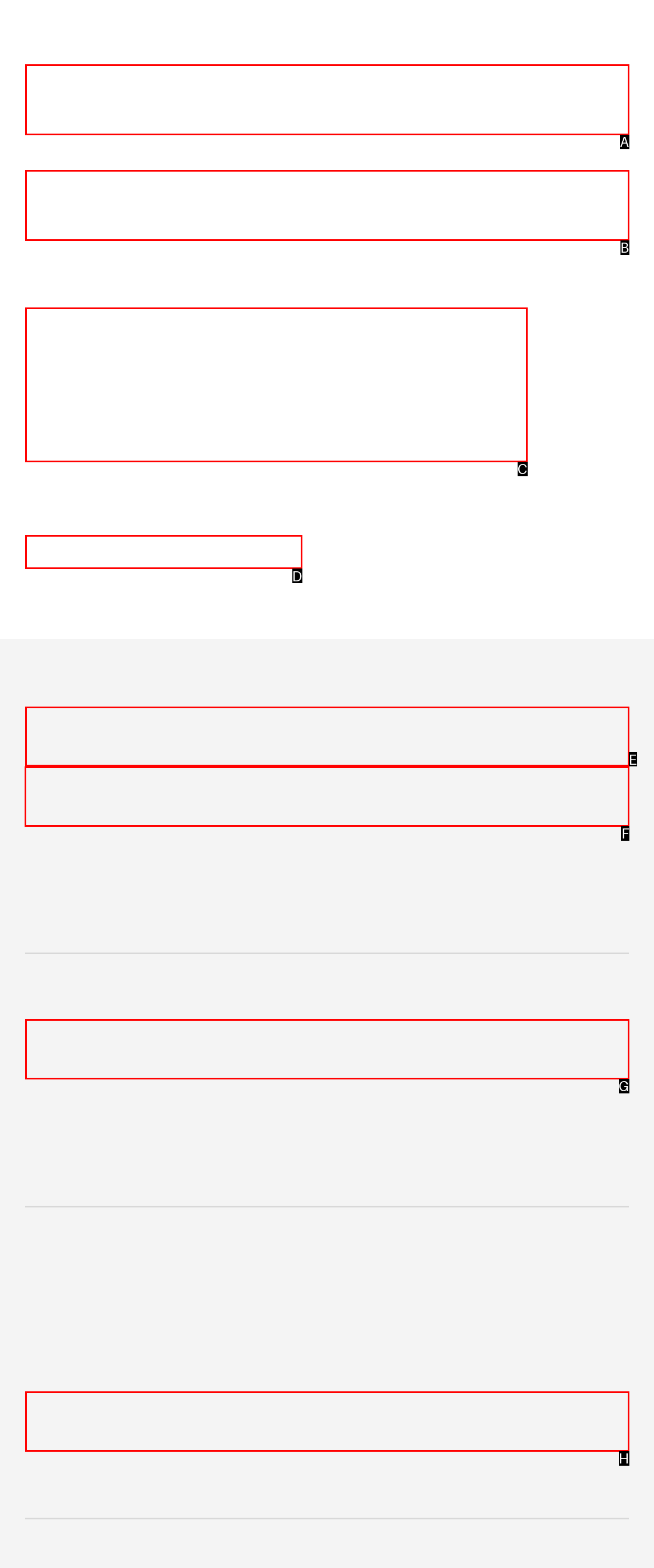To achieve the task: Open navigation menu, which HTML element do you need to click?
Respond with the letter of the correct option from the given choices.

None